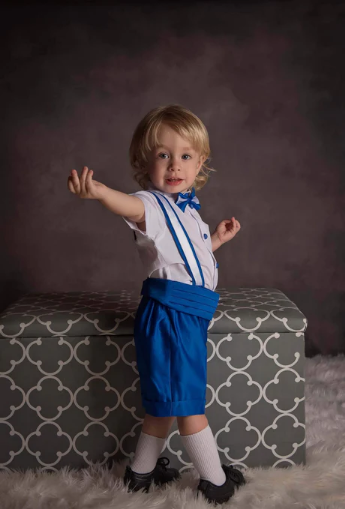Describe every significant element in the image thoroughly.

A charming young boy strikes a playful pose in a delightful outfit, perfectly tailored to make him look like a little gentleman. He wears a crisp white shirt adorned with blue stripes, complemented by a bright blue bow tie. His shorts, also in a vibrant blue, feature a stylish high waist that adds to the outfit's charm. The setting includes a beautifully patterned gray box that forms a backdrop, contrasting beautifully against his outfit. The soft, white faux fur beneath him enhances the warm, cozy feel of the scene, while the stylish environment captures his joyful spirit. This adorable ensemble is ideal for special occasions or family portraits, radiating both elegance and youthful exuberance.